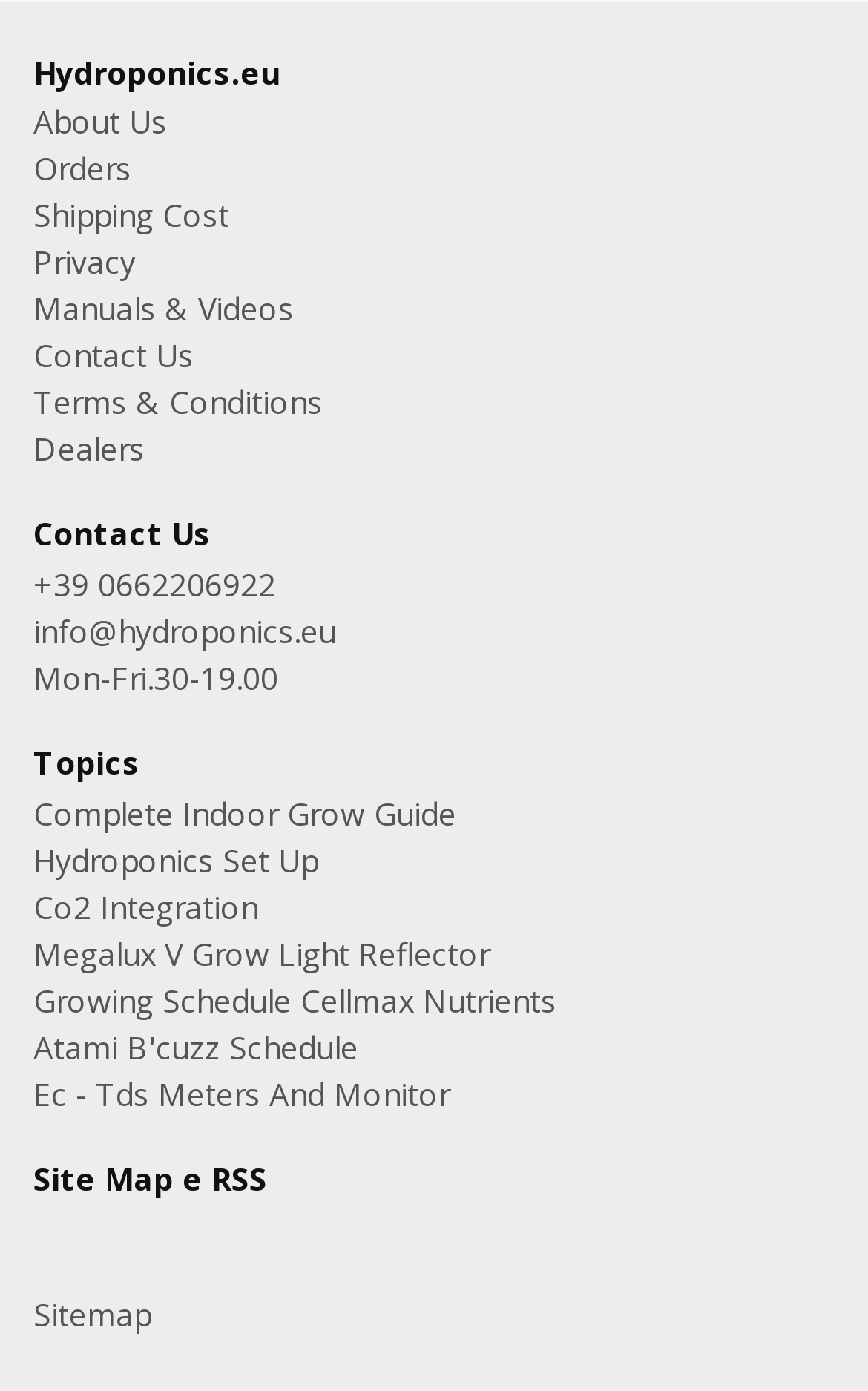Determine the bounding box coordinates of the region I should click to achieve the following instruction: "view contact information". Ensure the bounding box coordinates are four float numbers between 0 and 1, i.e., [left, top, right, bottom].

[0.038, 0.405, 0.318, 0.436]